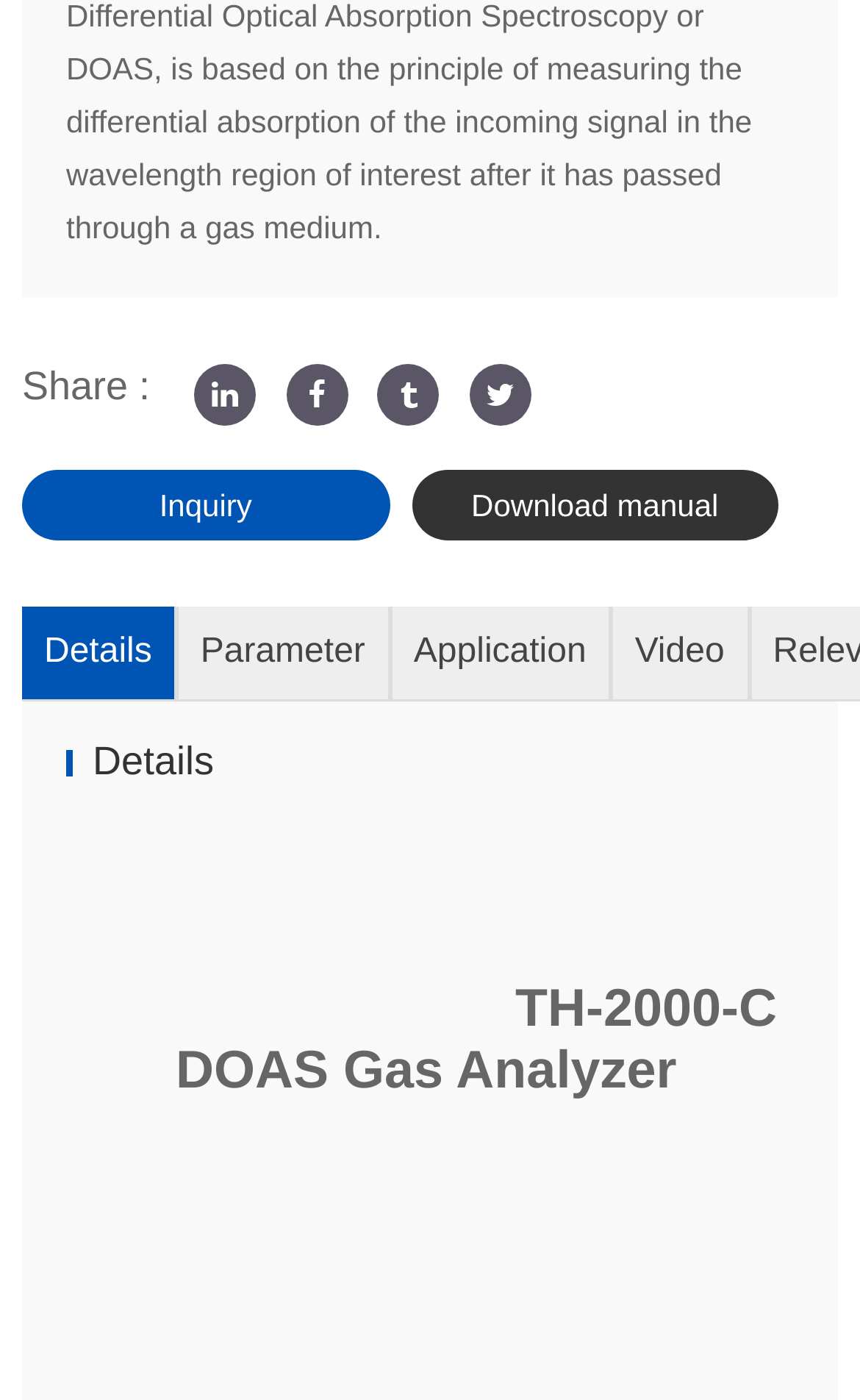Locate the bounding box coordinates of the element to click to perform the following action: 'Download the manual'. The coordinates should be given as four float values between 0 and 1, in the form of [left, top, right, bottom].

[0.478, 0.336, 0.905, 0.386]